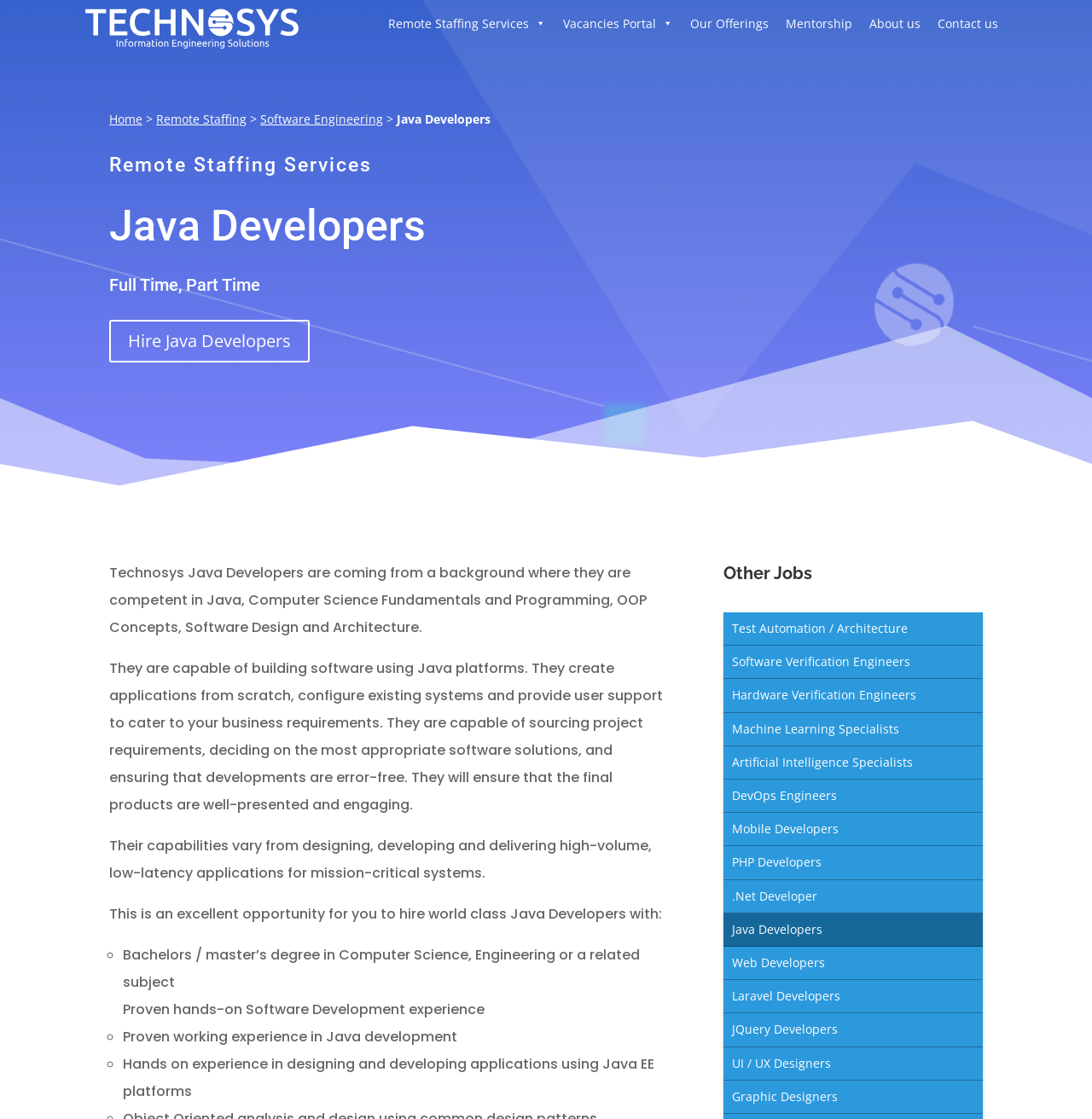Use the information in the screenshot to answer the question comprehensively: What is the purpose of the Java Developers mentioned on this webpage?

According to the webpage, the Java Developers are capable of building software using Java platforms, creating applications from scratch, configuring existing systems, and providing user support to cater to business requirements.